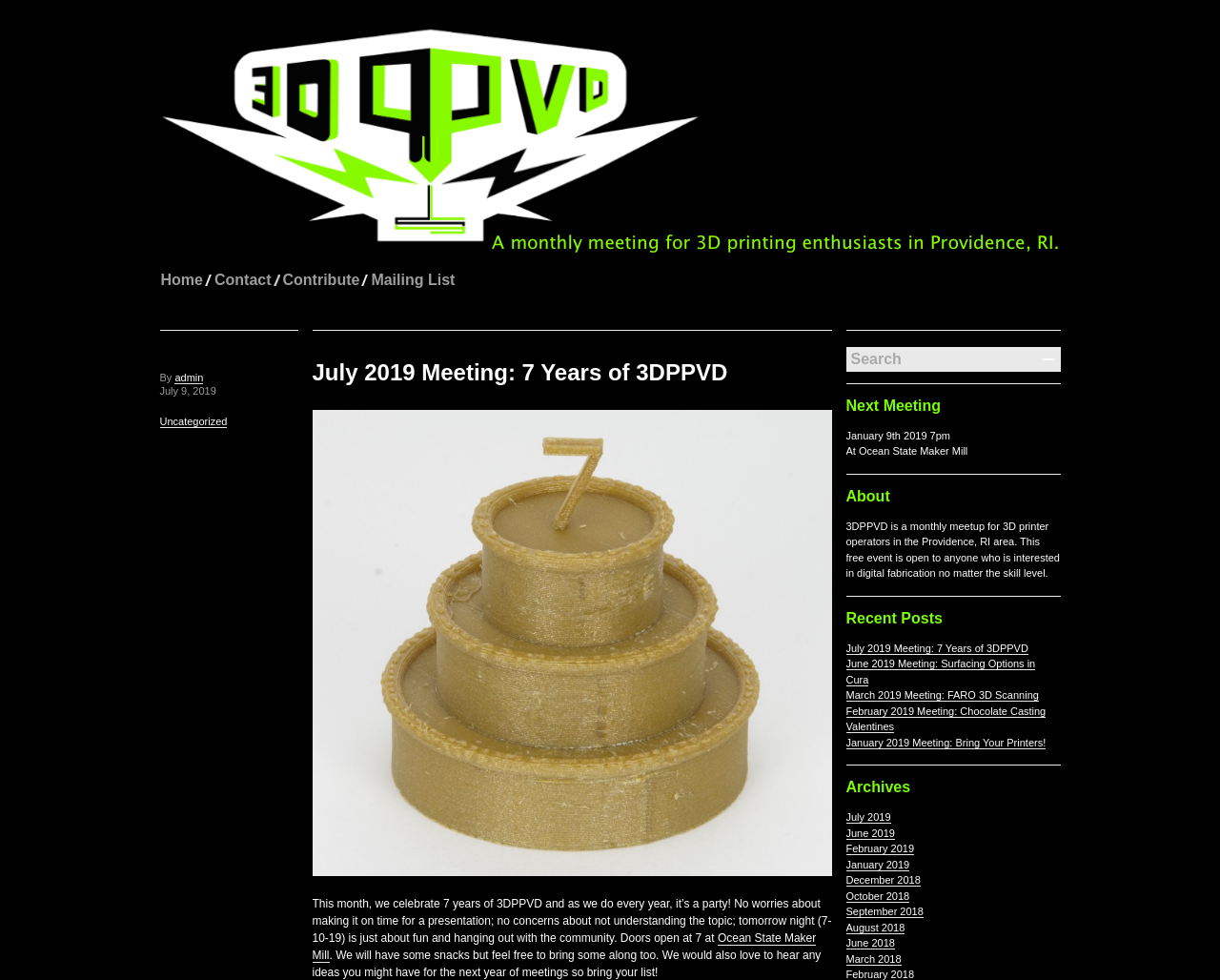Examine the image carefully and respond to the question with a detailed answer: 
What is the purpose of the July 2019 meeting?

According to the text 'This month, we celebrate 7 years of 3DPPVD and as we do every year, it’s a party! No worries about making it on time for a presentation; no concerns about not understanding the topic; tomorrow night (7-10-19) is just about fun and hanging out with the community.', the purpose of the July 2019 meeting is to have a party and have fun.